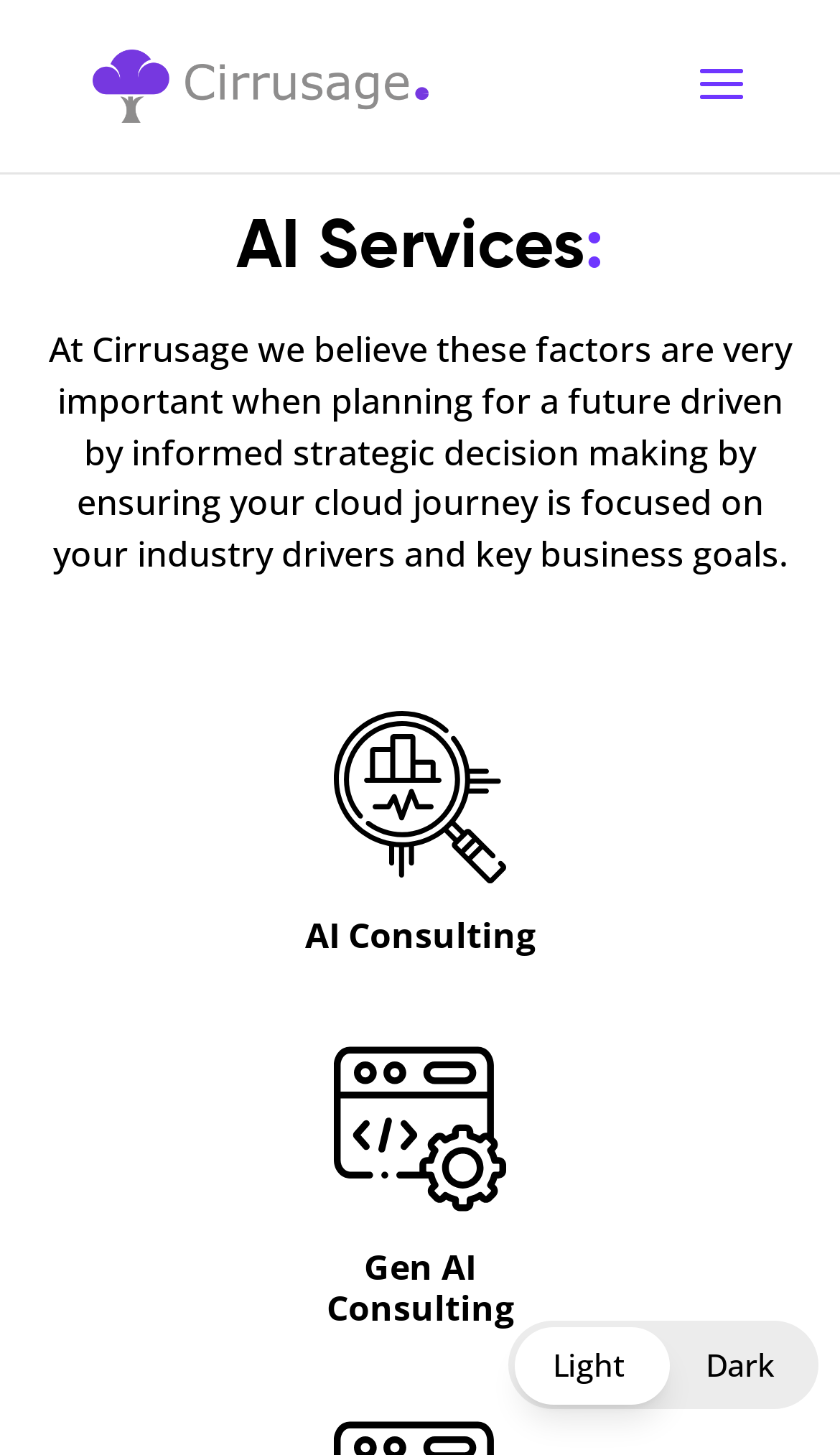Using the details from the image, please elaborate on the following question: What type of services does Cirrusage offer?

Based on the webpage, Cirrusage offers AI services, which is indicated by the heading 'AI Services:' and further divided into 'AI Consulting' and 'Gen AI Consulting'.